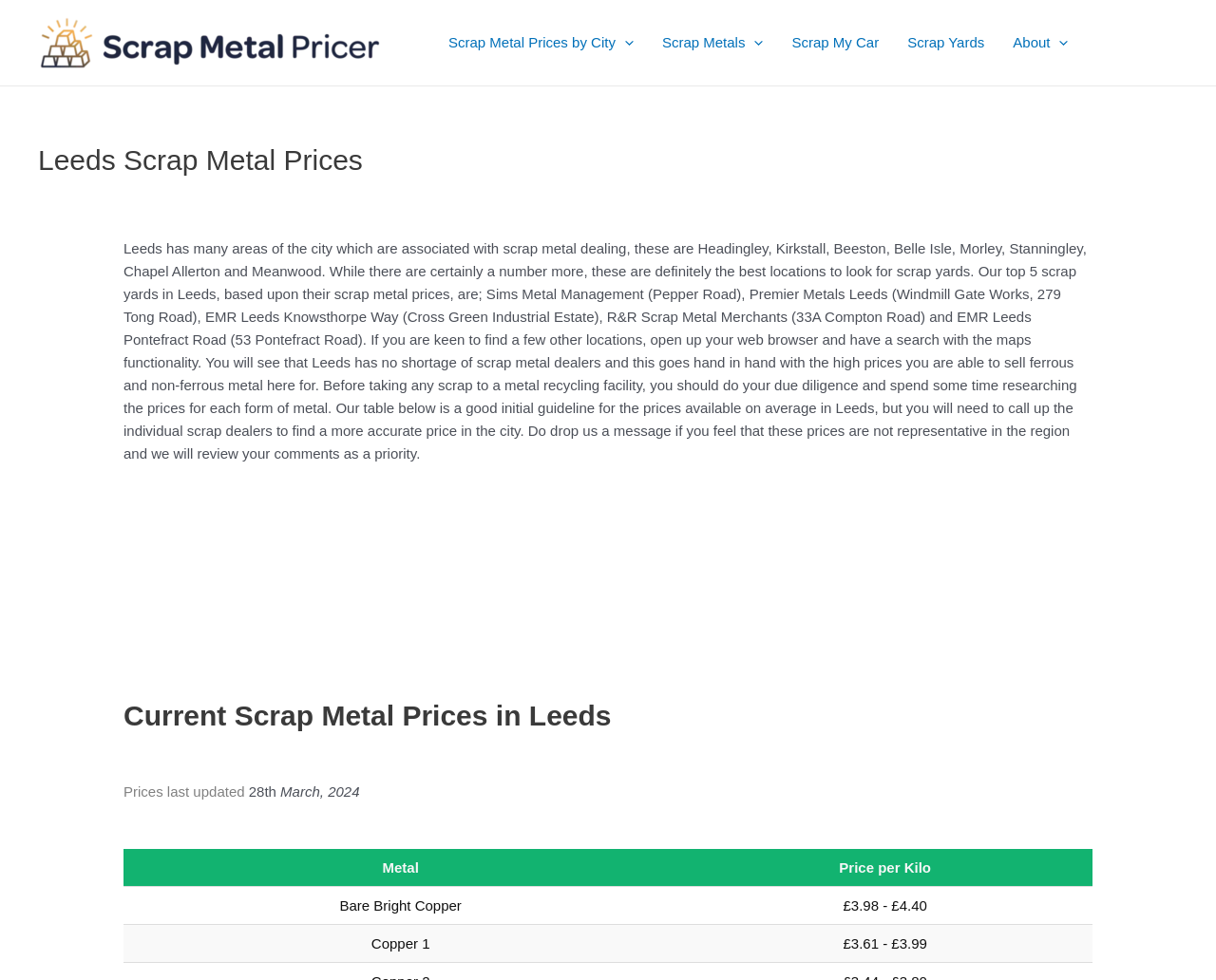What is the name of the second scrap yard listed in the top 5 in Leeds?
From the image, respond with a single word or phrase.

Premier Metals Leeds